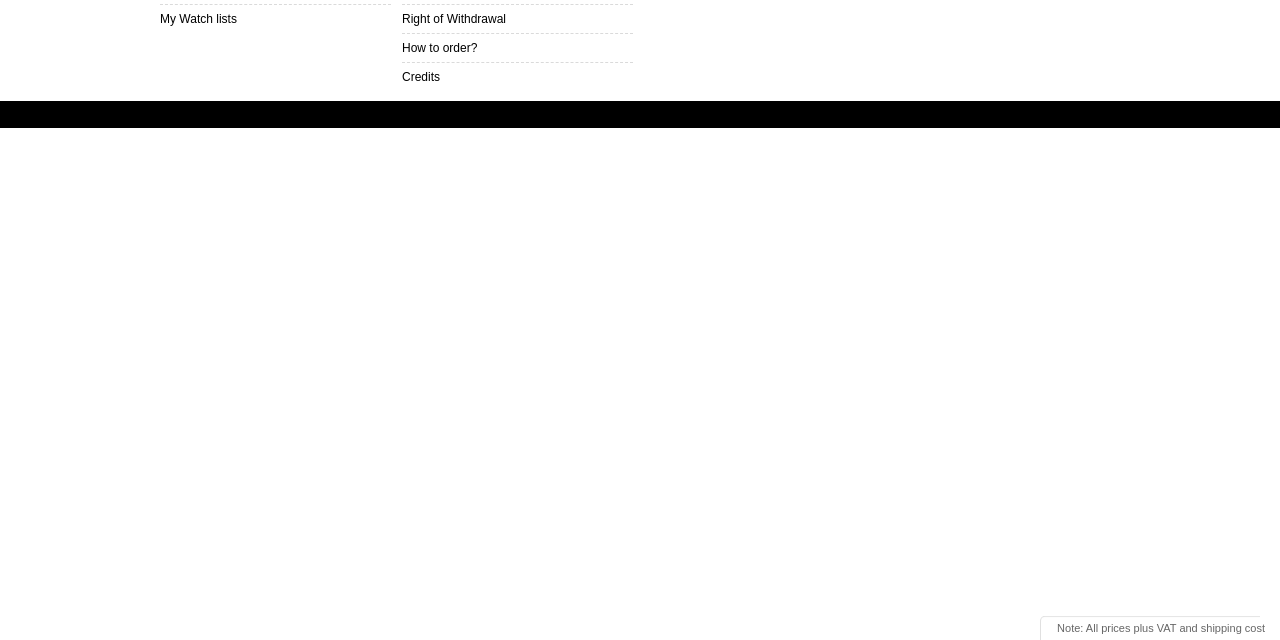Identify the bounding box for the described UI element: "Credits".

[0.314, 0.097, 0.495, 0.142]